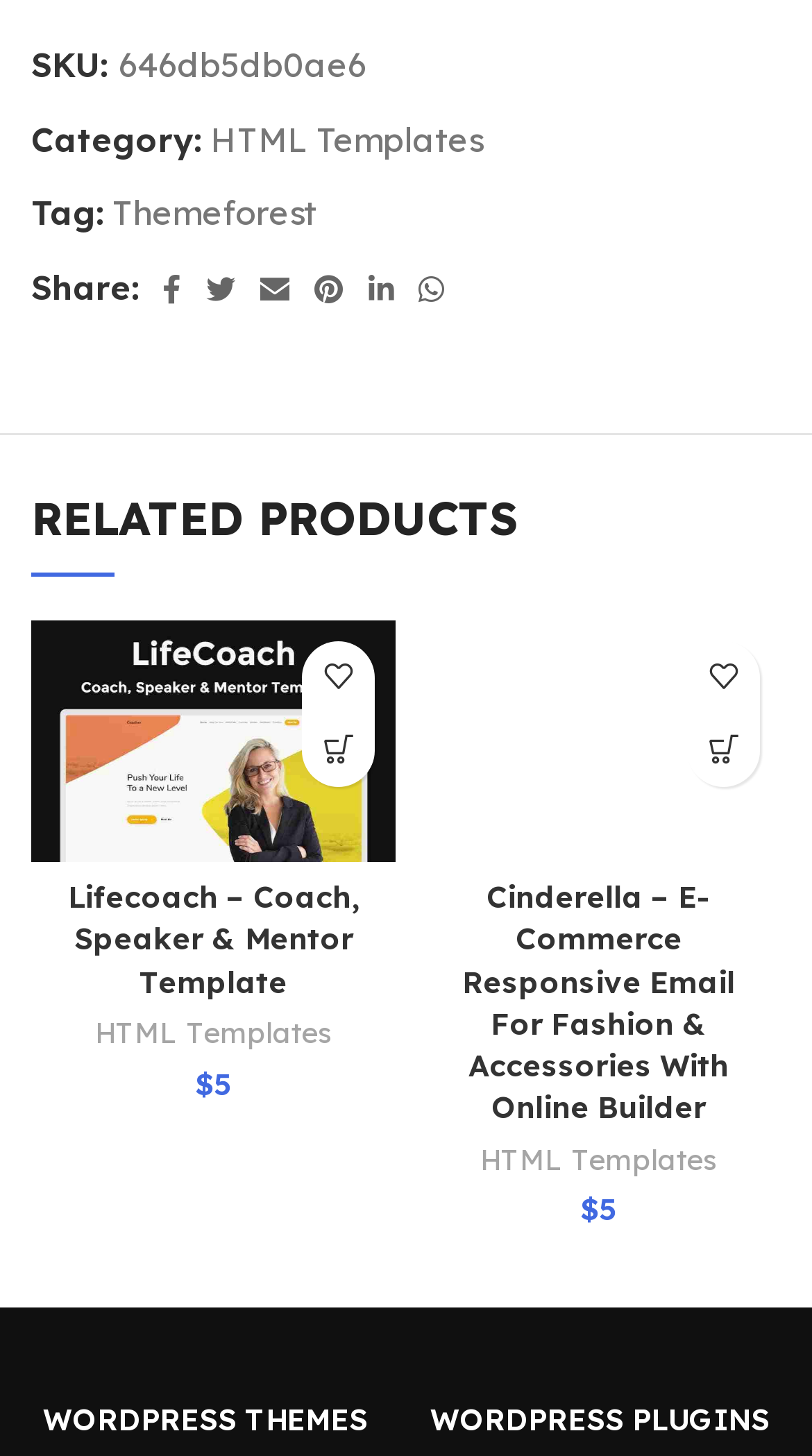Can you find the bounding box coordinates for the element to click on to achieve the instruction: "Add 'Lifecoach – Coach, Speaker & Mentor Template' to wishlist"?

[0.372, 0.44, 0.462, 0.49]